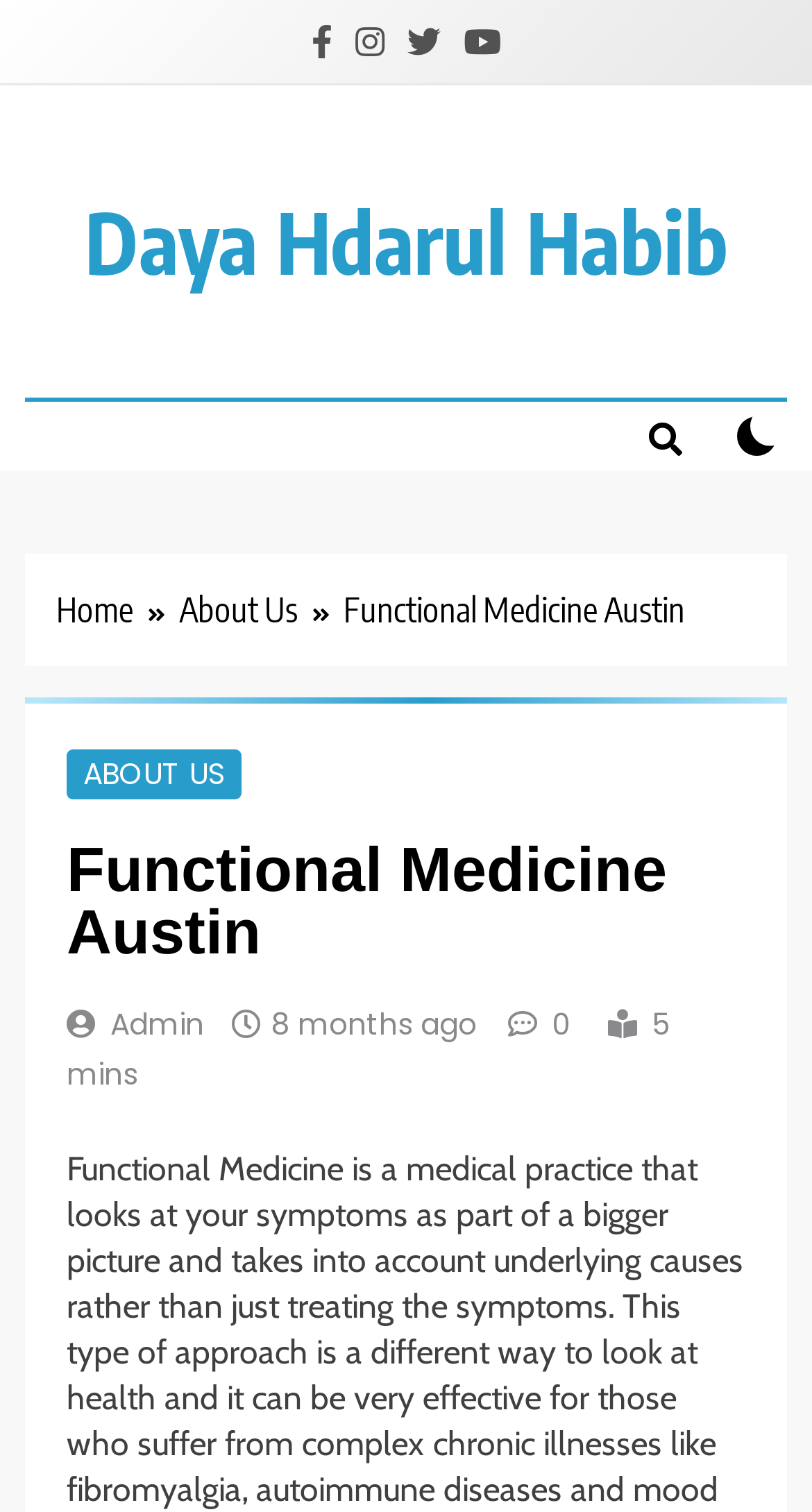What is the name of the author?
Please provide a detailed and thorough answer to the question.

I looked for the author's name on the webpage and found it in the link element with the text 'Daya Hdarul Habib'.